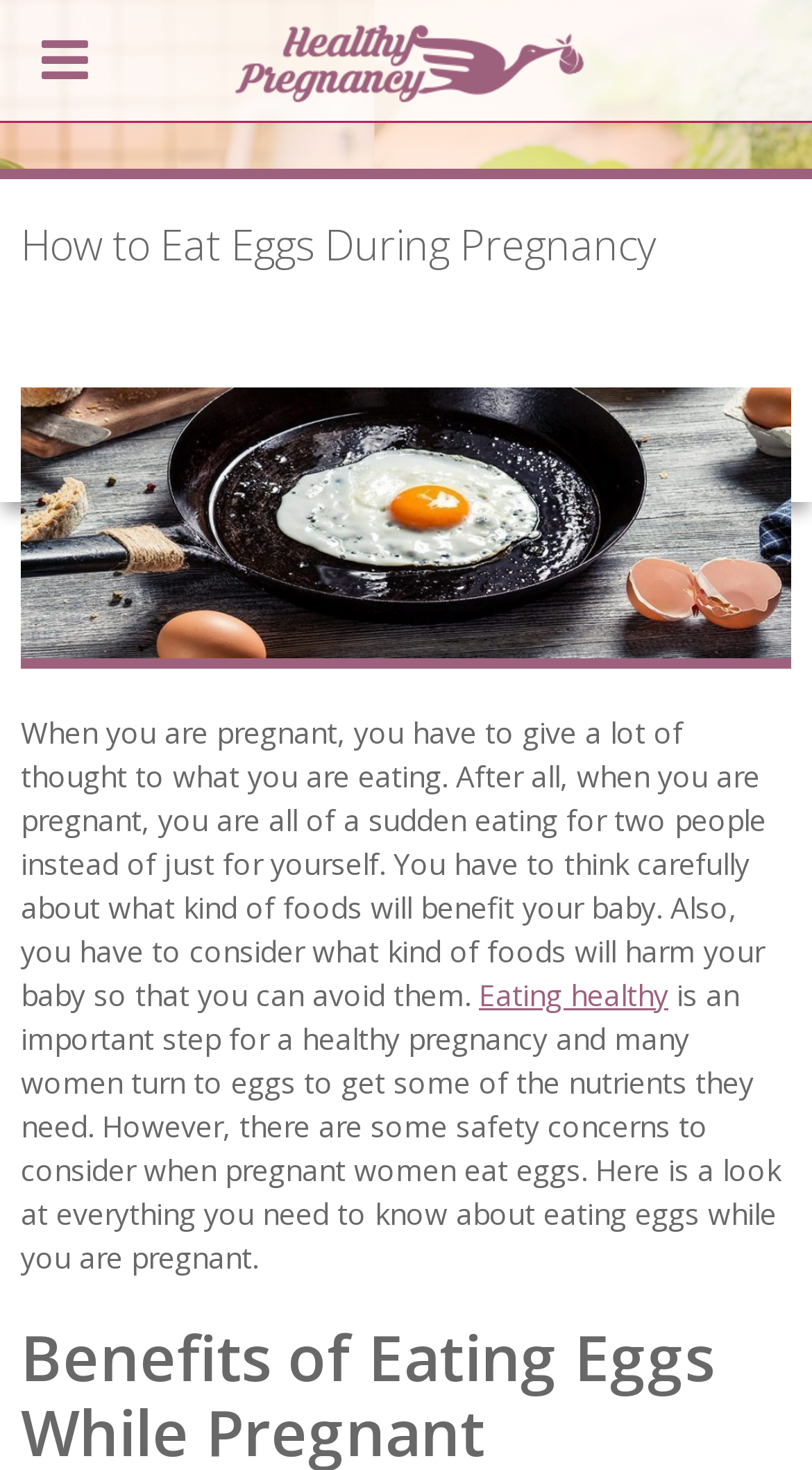Reply to the question below using a single word or brief phrase:
What is the author's concern about pregnant women eating eggs?

Safety concerns